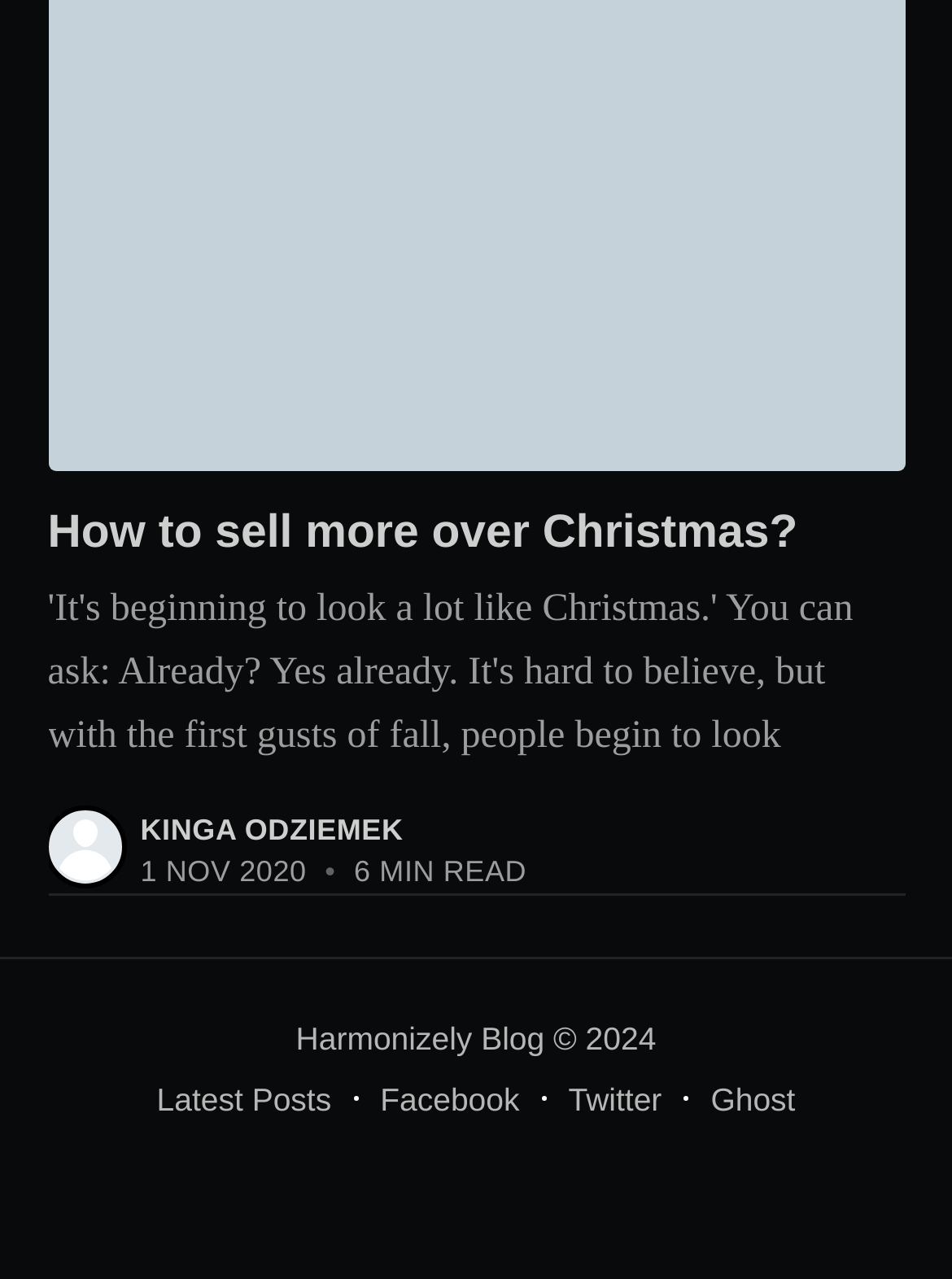Please find the bounding box for the following UI element description. Provide the coordinates in (top-left x, top-left y, bottom-right x, bottom-right y) format, with values between 0 and 1: Latest Posts

[0.165, 0.836, 0.348, 0.885]